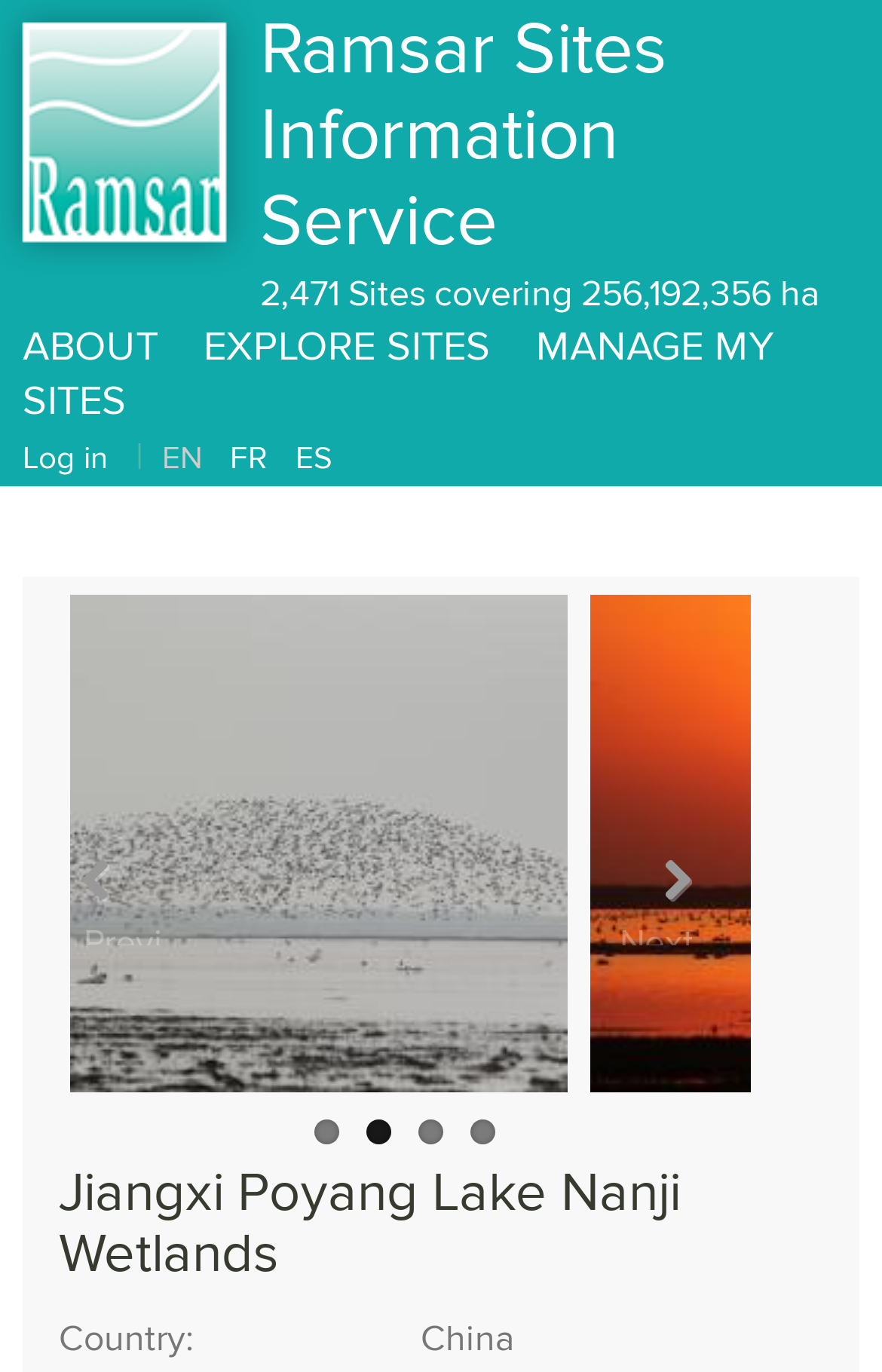Please identify the bounding box coordinates of the clickable element to fulfill the following instruction: "Visit Ramsar Sites Information Service". The coordinates should be four float numbers between 0 and 1, i.e., [left, top, right, bottom].

[0.295, 0.004, 0.756, 0.193]